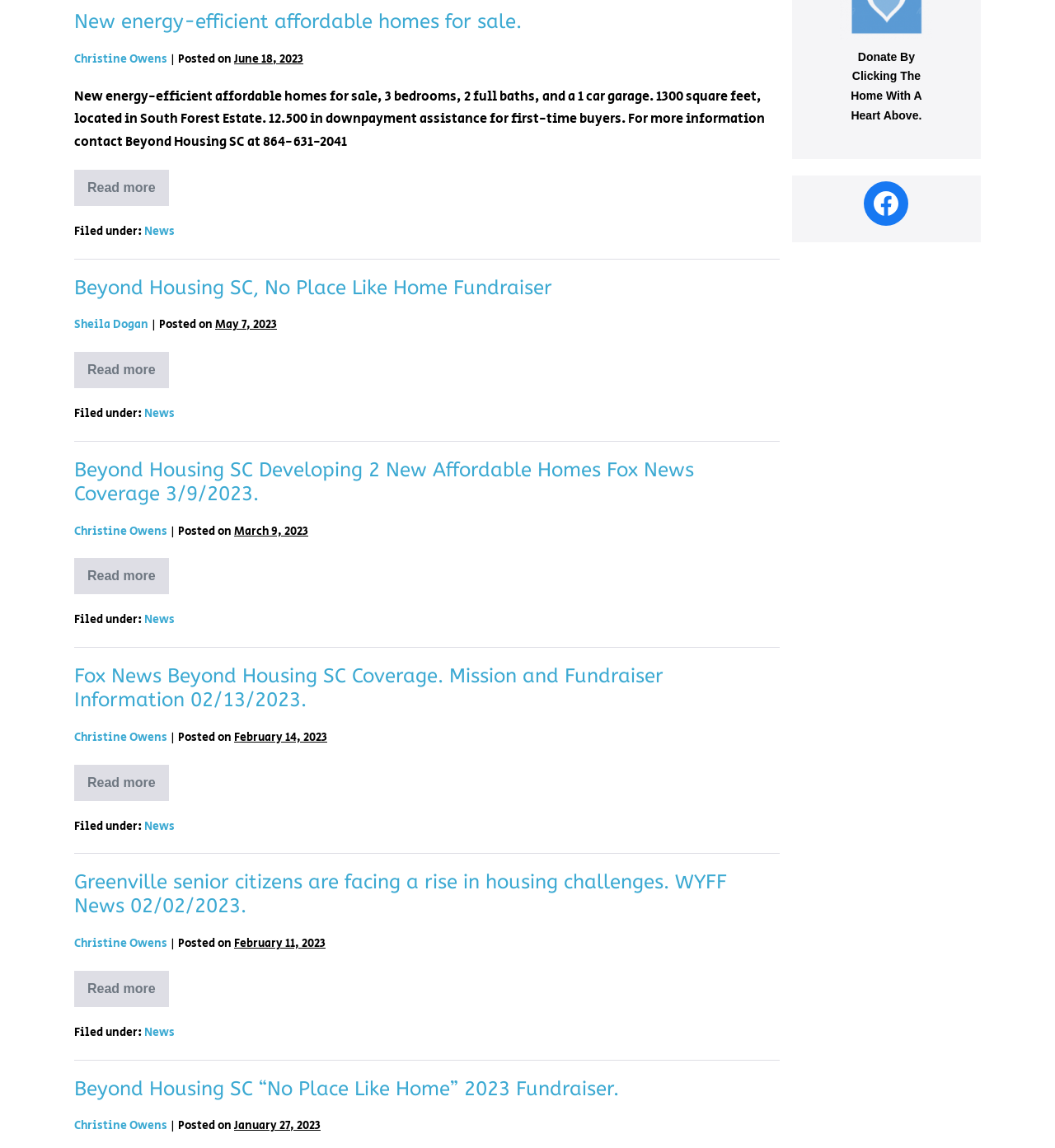Locate and provide the bounding box coordinates for the HTML element that matches this description: "Facebook".

[0.819, 0.158, 0.861, 0.197]